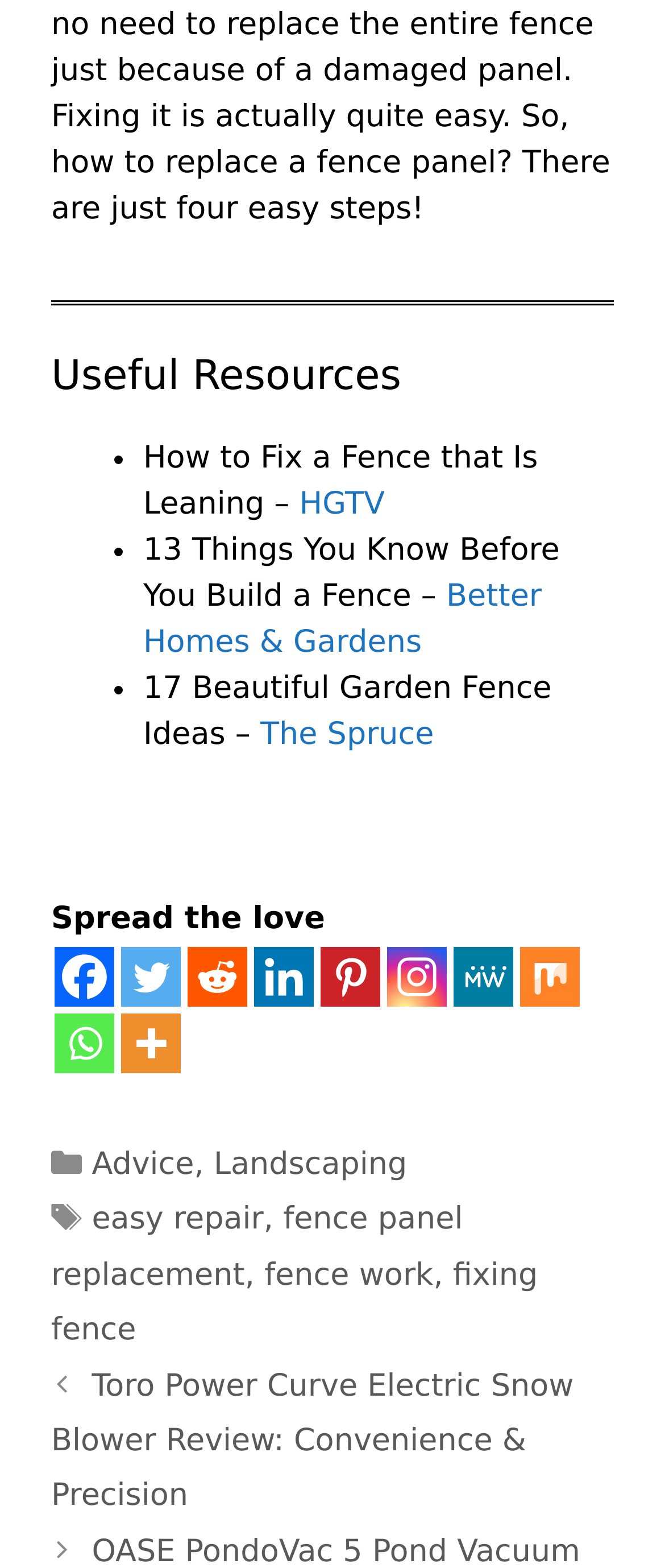How many links are listed under 'Useful Resources'?
We need a detailed and exhaustive answer to the question. Please elaborate.

The webpage lists three resources under the 'Useful Resources' heading, each with a link to a different website. There are 3 links in total.